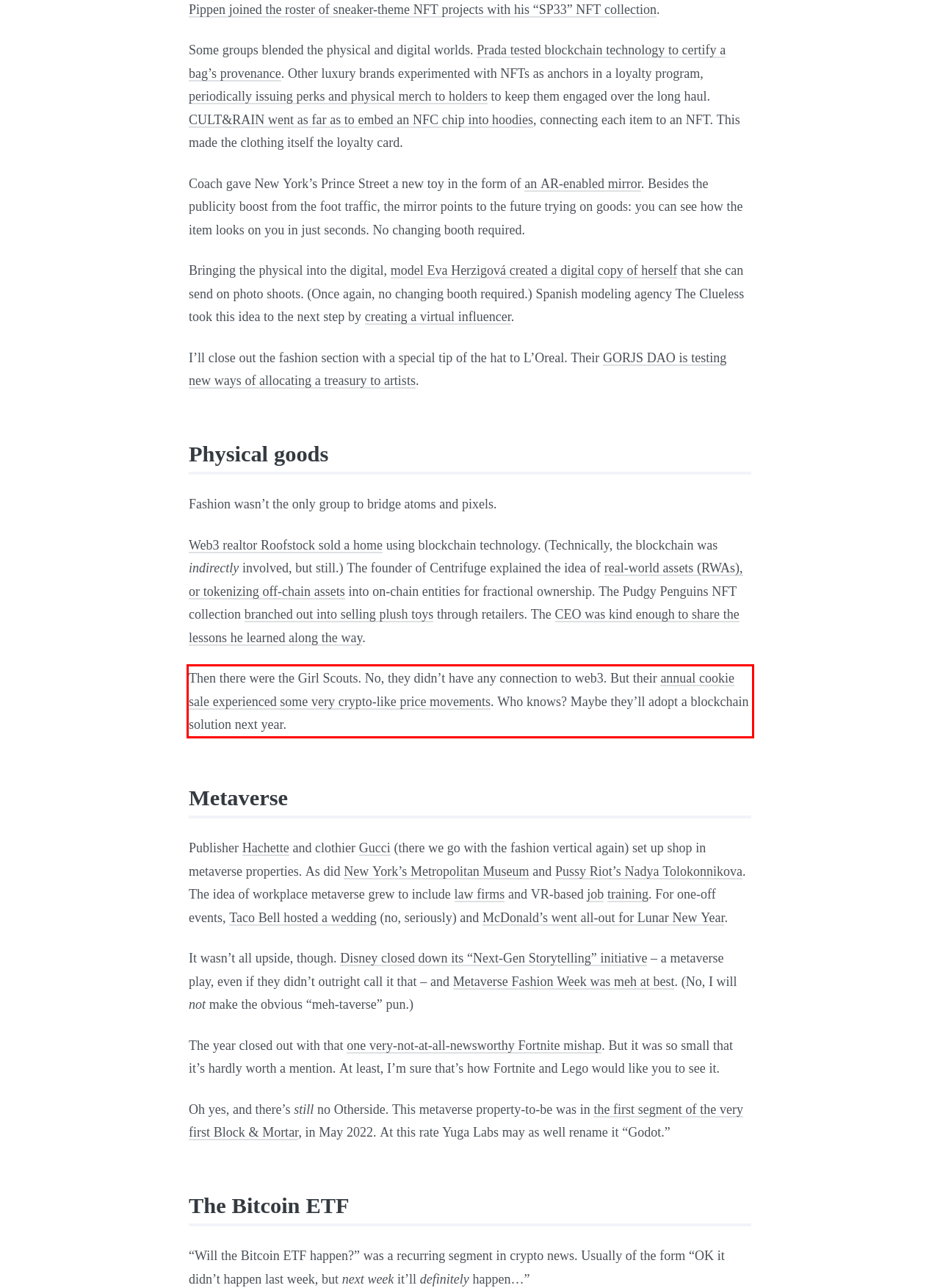Identify and transcribe the text content enclosed by the red bounding box in the given screenshot.

Then there were the Girl Scouts. No, they didn’t have any connection to web3. But their annual cookie sale experienced some very crypto-like price movements. Who knows? Maybe they’ll adopt a blockchain solution next year.